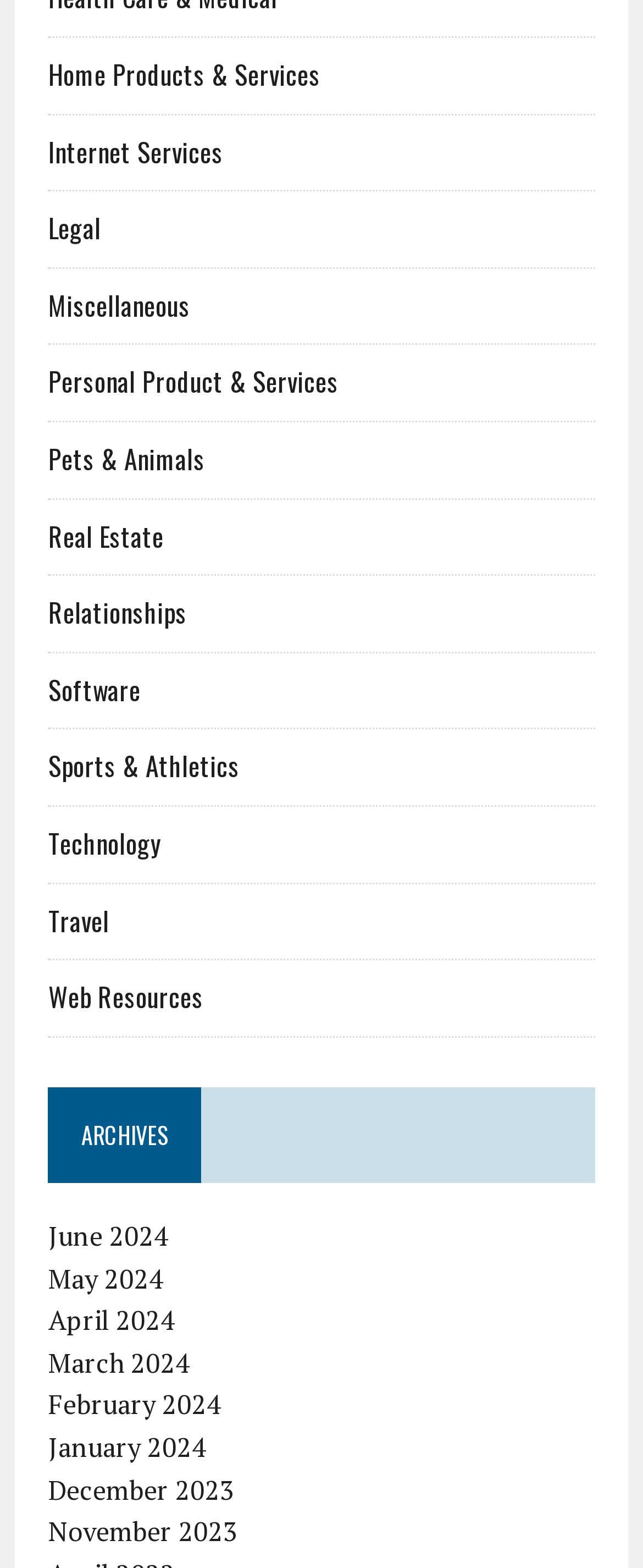Locate the bounding box coordinates of the element's region that should be clicked to carry out the following instruction: "explore Personal Product & Services". The coordinates need to be four float numbers between 0 and 1, i.e., [left, top, right, bottom].

[0.075, 0.231, 0.526, 0.256]